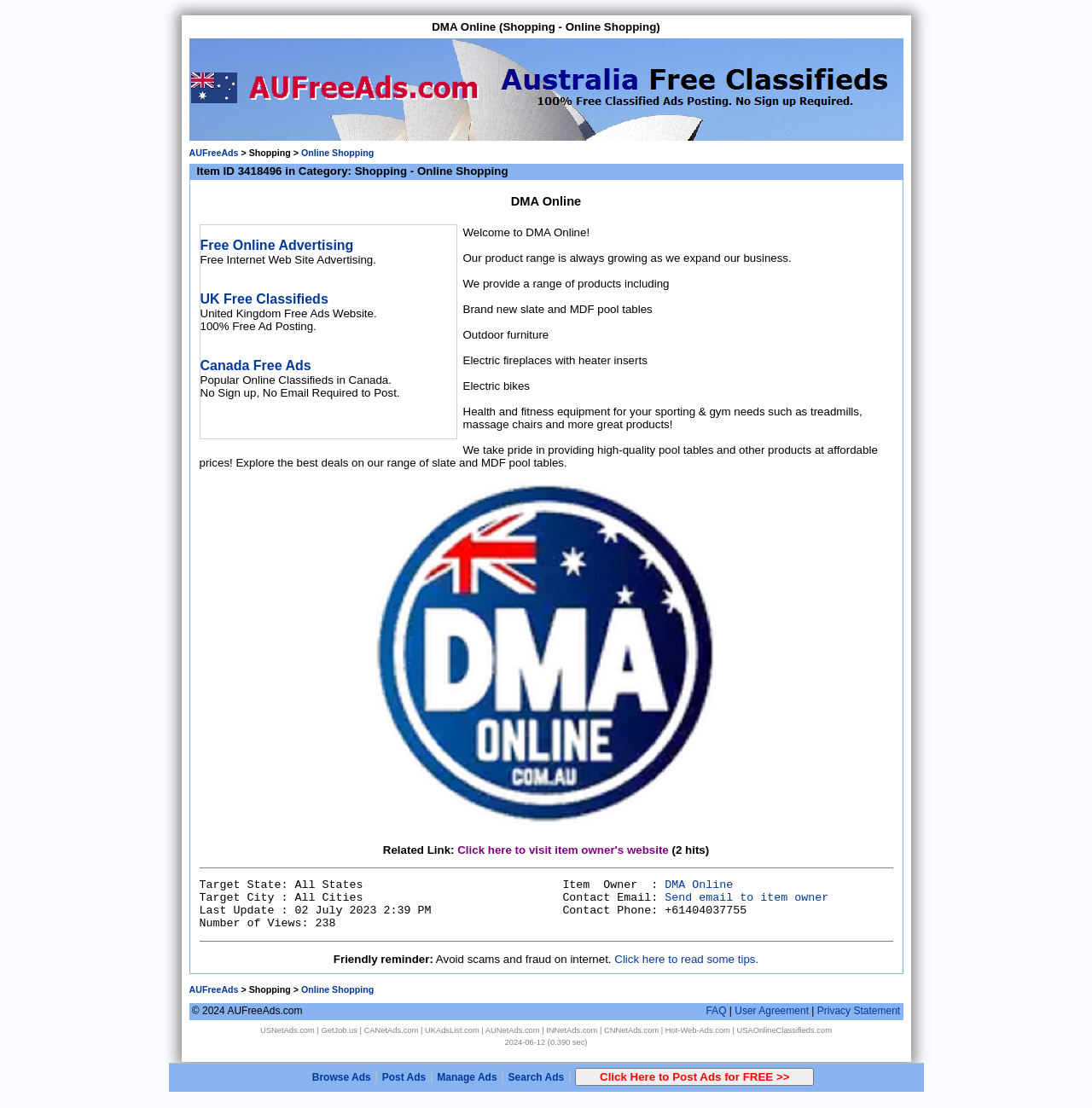Show the bounding box coordinates of the region that should be clicked to follow the instruction: "Click on 'DMA Online'."

[0.182, 0.176, 0.818, 0.188]